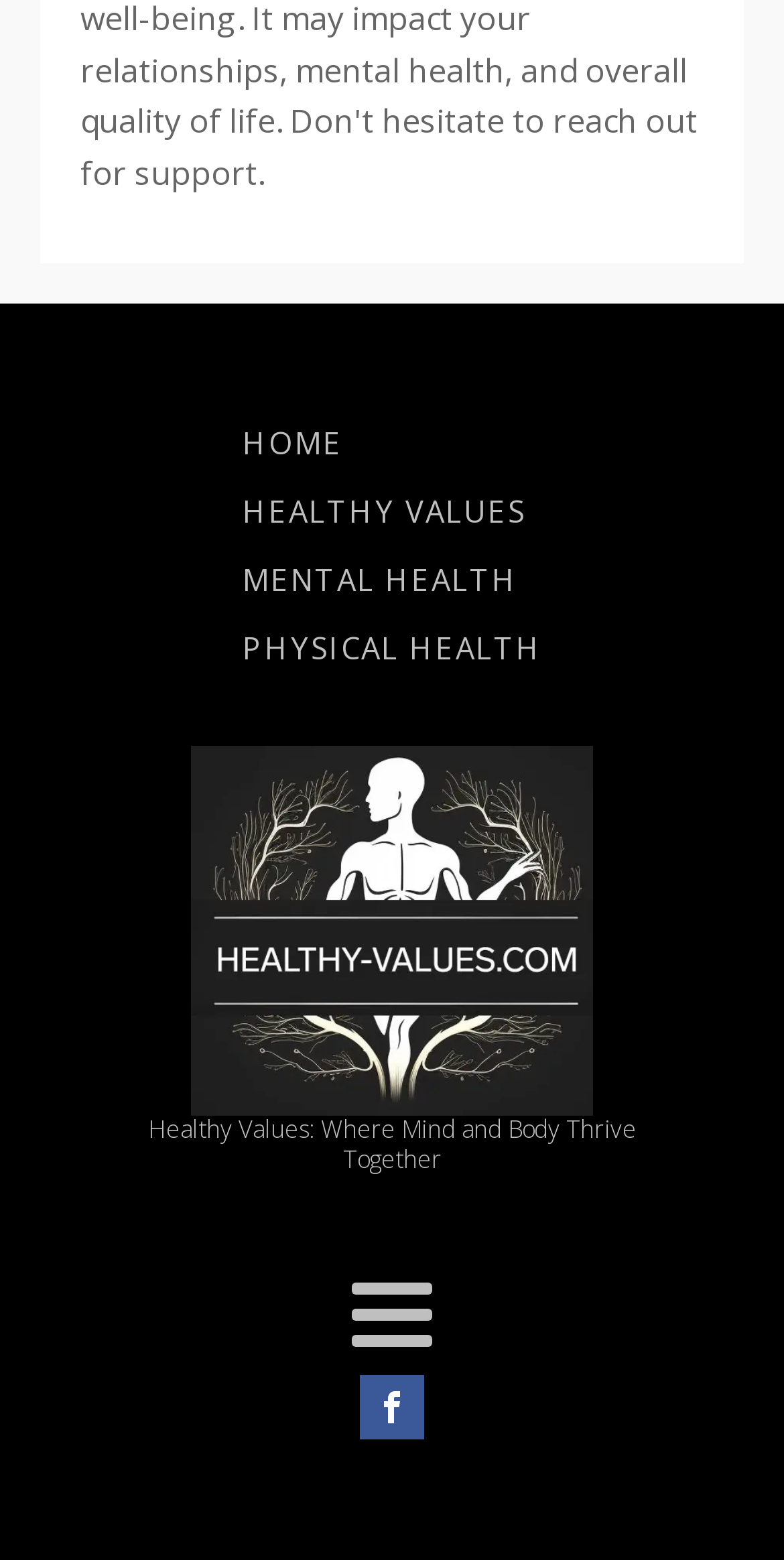Using the elements shown in the image, answer the question comprehensively: How many links are there on the top?

There are 4 links on the top because there are four link elements with bounding box coordinates indicating they are located at the top of the webpage, namely 'HOME', 'HEALTHY VALUES', 'MENTAL HEALTH', and 'PHYSICAL HEALTH'.